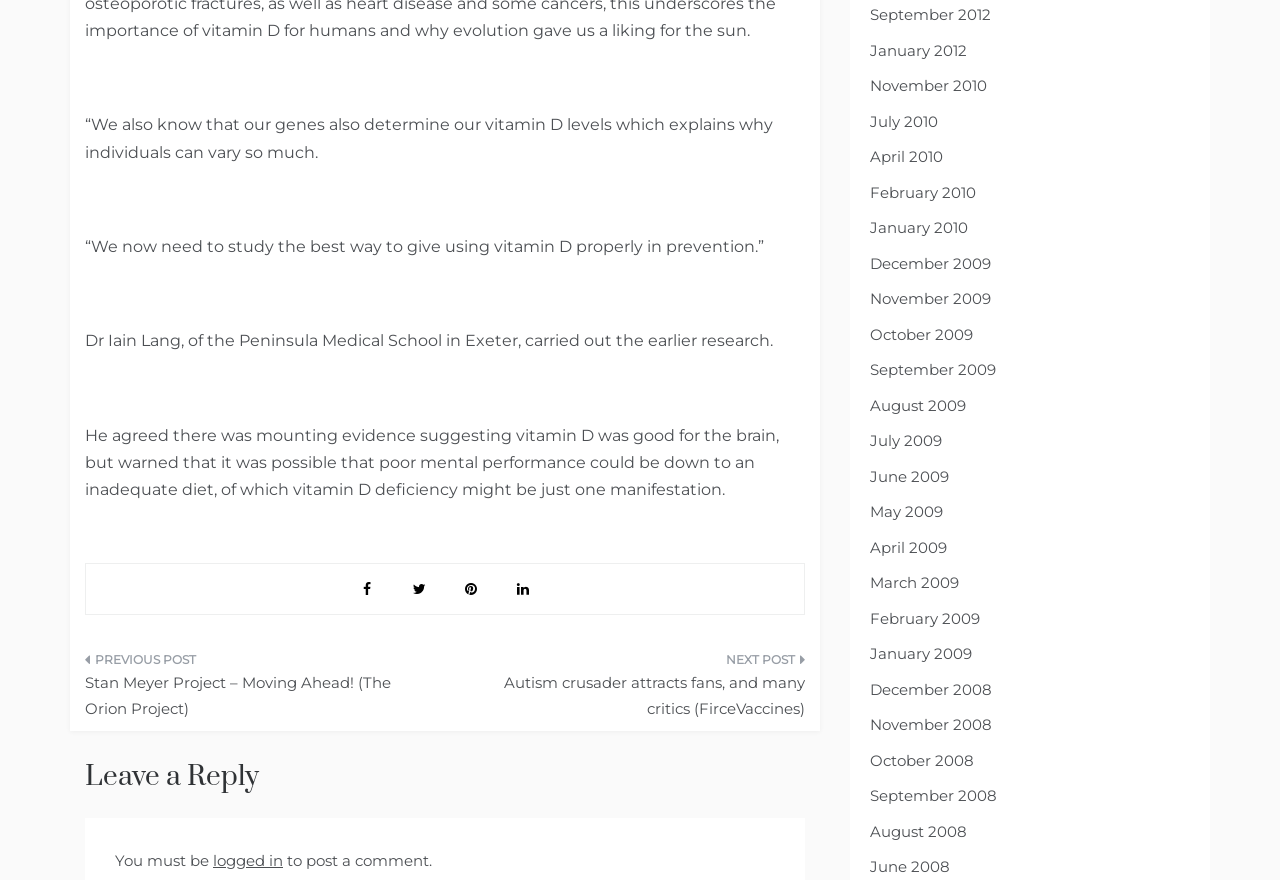Please determine the bounding box coordinates for the element with the description: "Property And Asset Division".

None